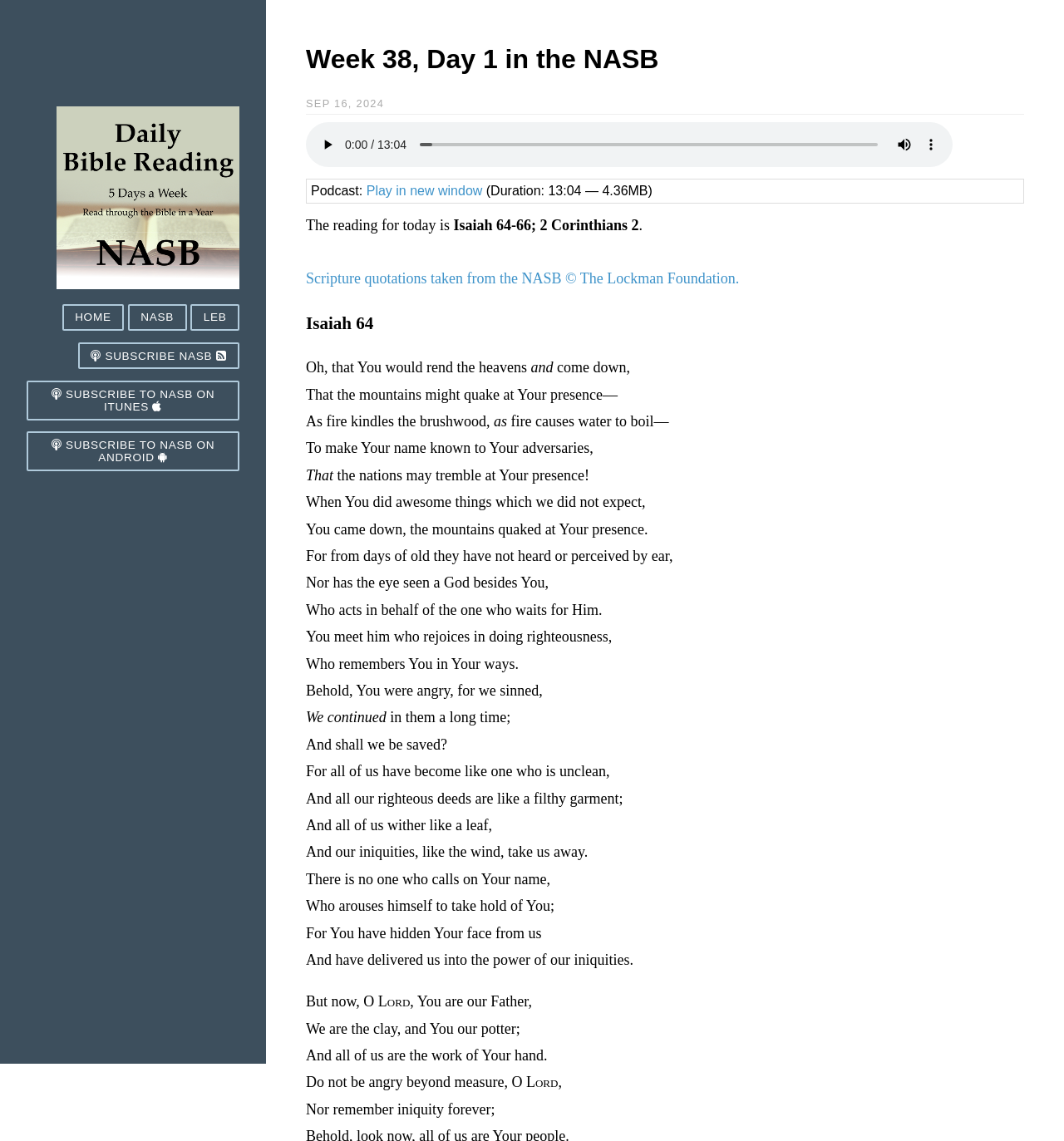Identify the bounding box of the HTML element described here: "Subscribe to NASB on Itunes". Provide the coordinates as four float numbers between 0 and 1: [left, top, right, bottom].

[0.025, 0.334, 0.225, 0.368]